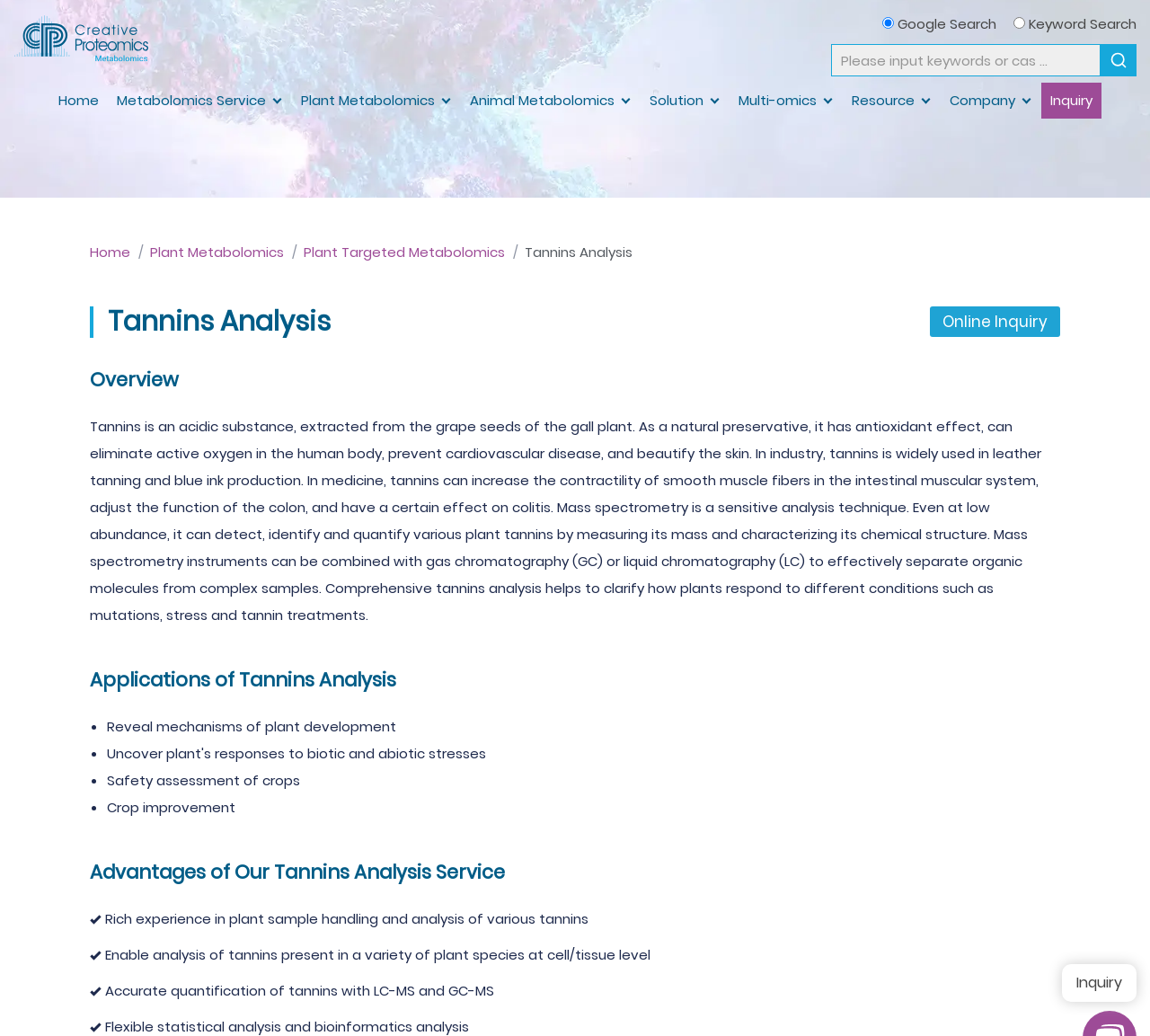Based on what you see in the screenshot, provide a thorough answer to this question: What is the function of tannins in the human body?

According to the webpage, tannins have antioxidant effects, which can eliminate active oxygen in the human body, prevent cardiovascular disease, and beautify the skin.